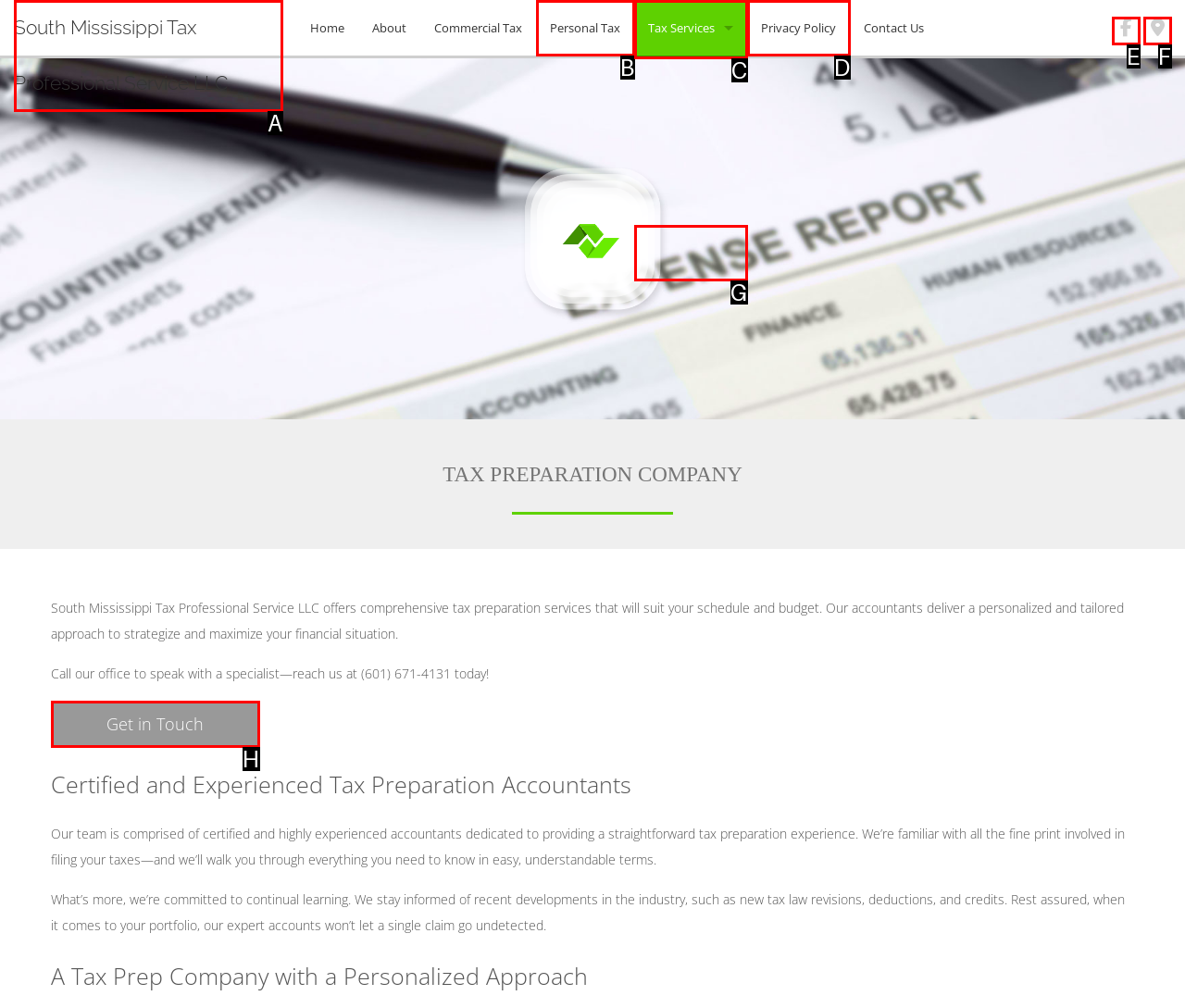From the given options, choose the HTML element that aligns with the description: Get in Touch. Respond with the letter of the selected element.

H